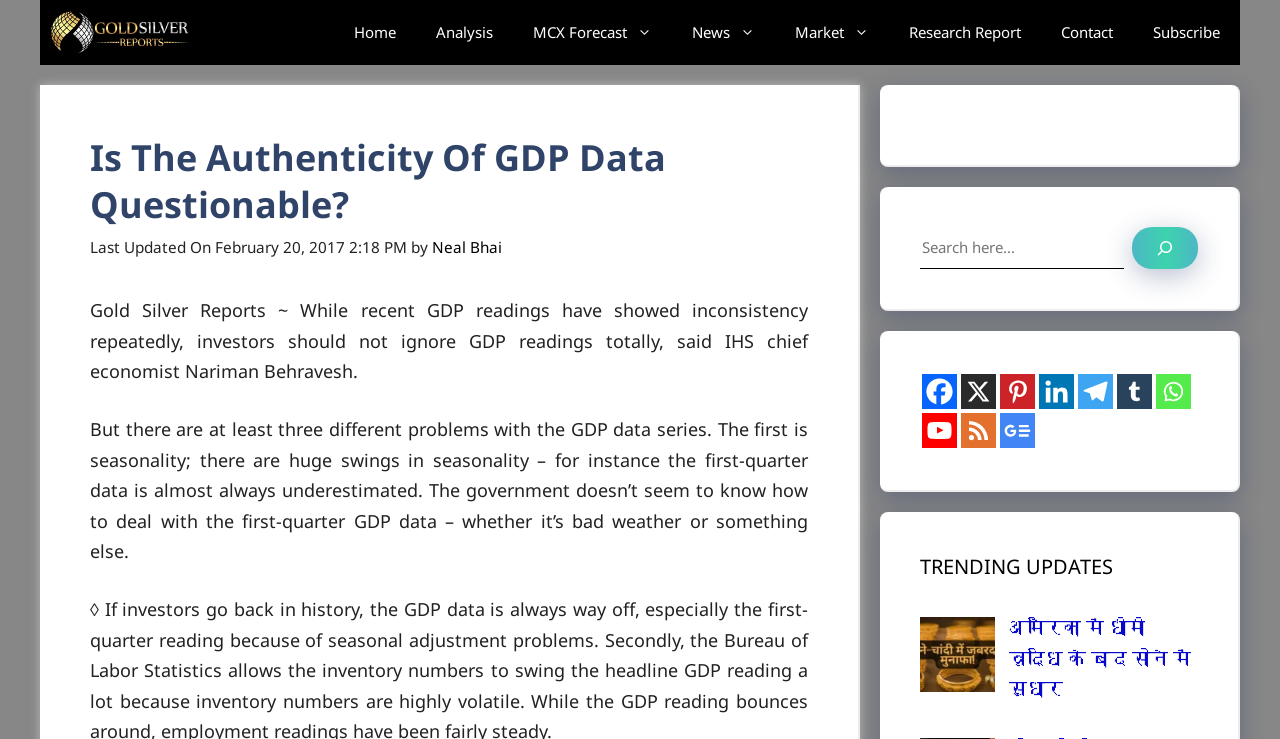Use the information in the screenshot to answer the question comprehensively: What is the title of the trending updates section?

The title of the trending updates section is 'TRENDING UPDATES', which is displayed in a heading element below the main article and above the list of trending updates.